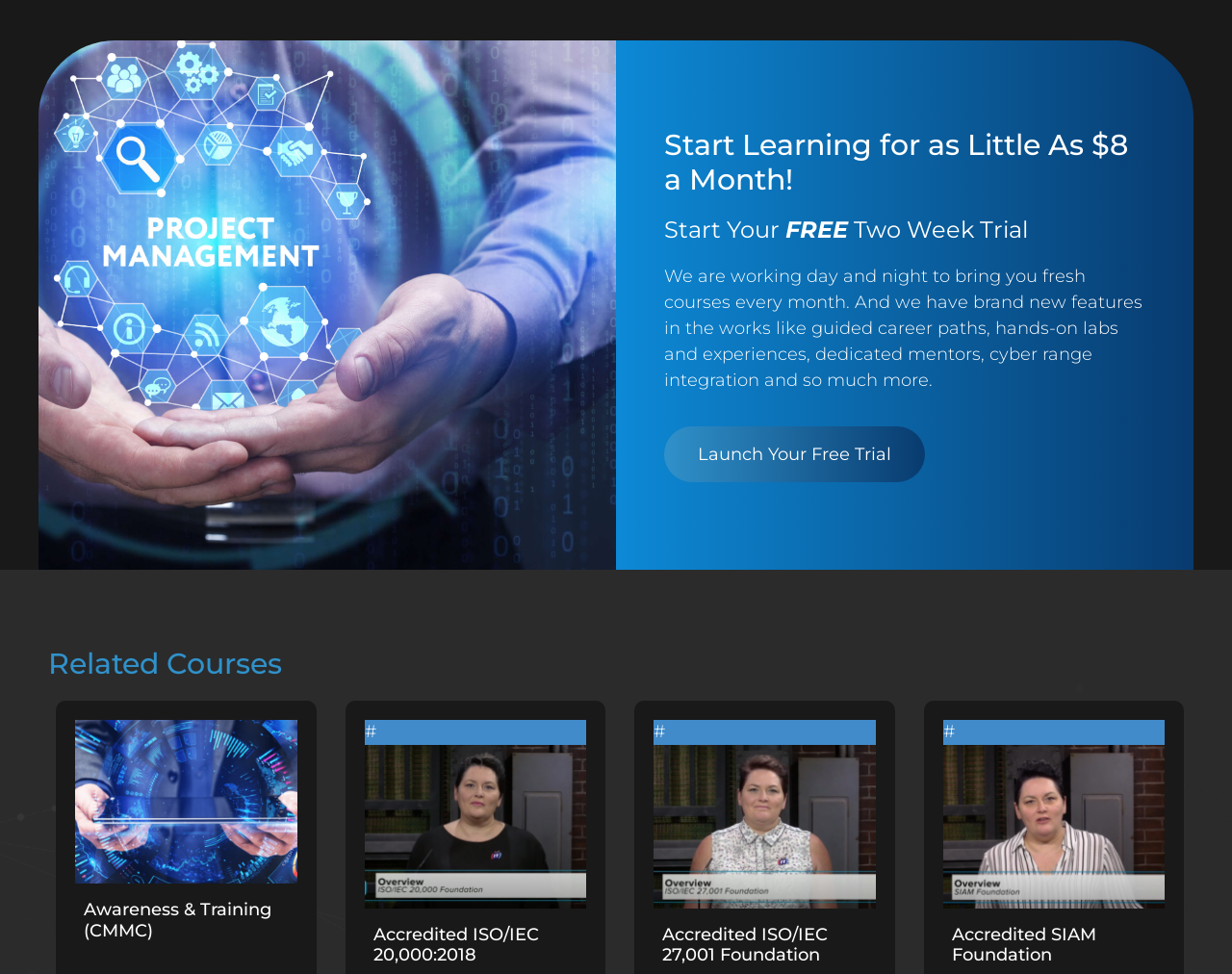How many quizzes are available on this webpage?
Make sure to answer the question with a detailed and comprehensive explanation.

There are three quiz links on the webpage, labeled as 'Chapter 2 Quiz', 'Chapter 3 Quiz', and 'Chapter 4 Quiz', indicating that there are three quizzes available.